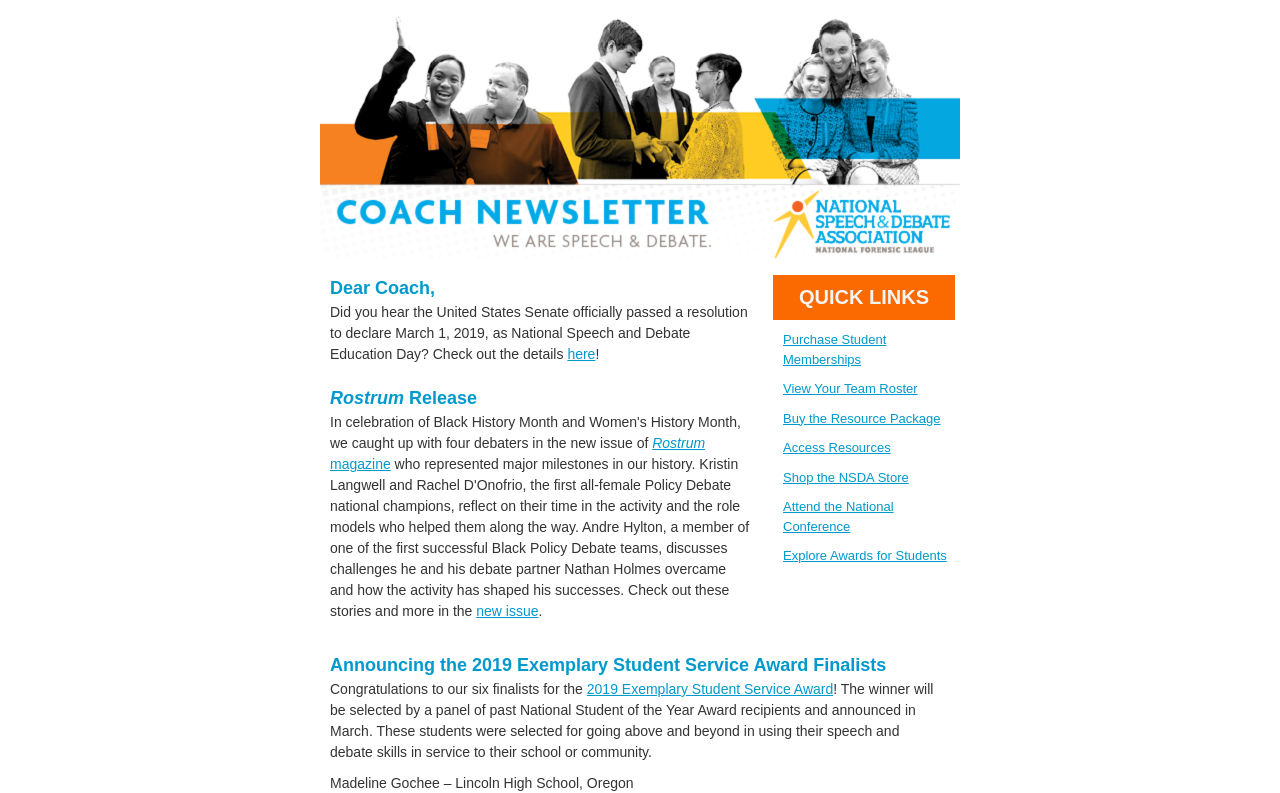What is the National Speech and Debate Education Day?
Refer to the image and answer the question using a single word or phrase.

March 1, 2019